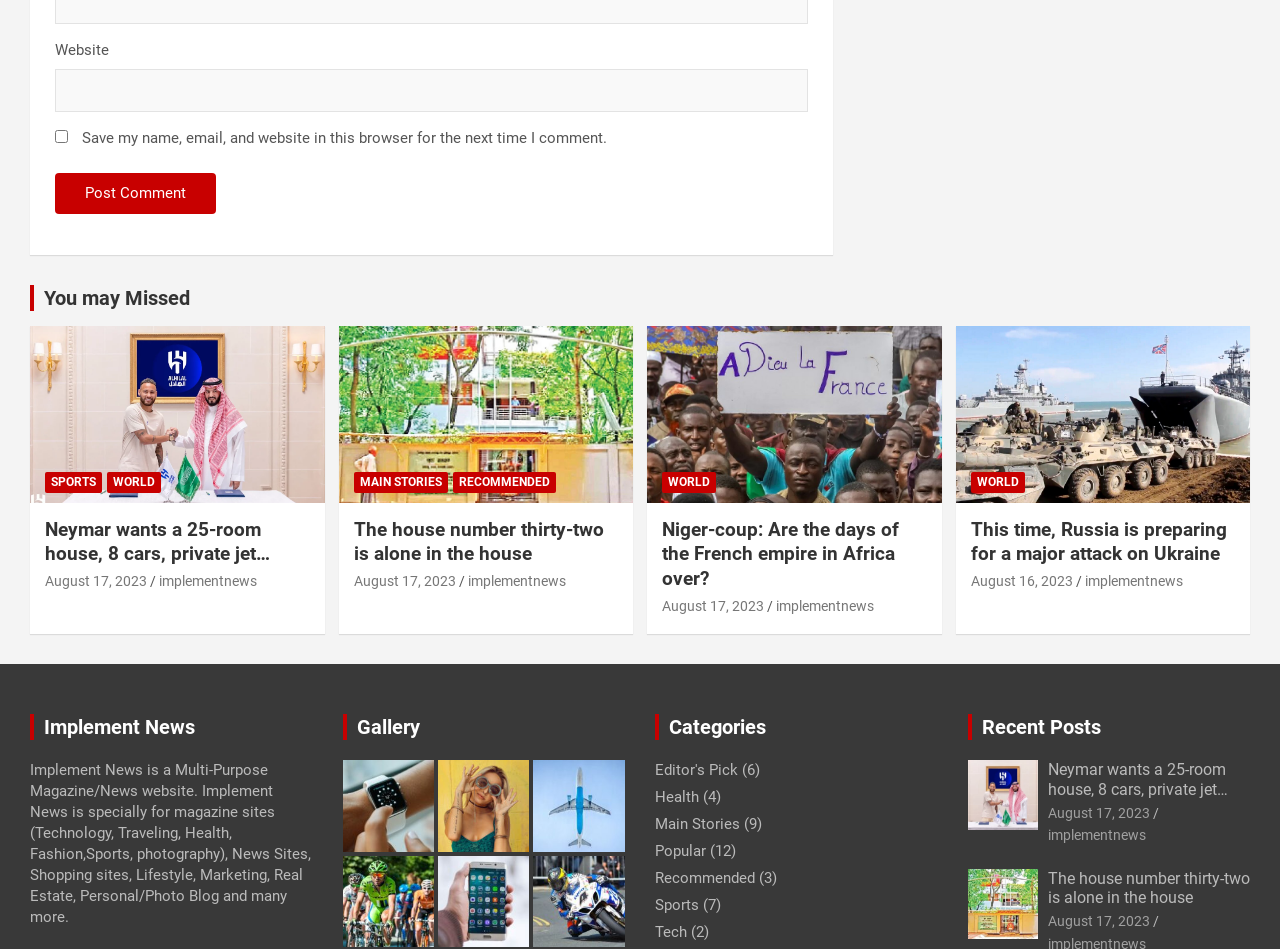Can you specify the bounding box coordinates of the area that needs to be clicked to fulfill the following instruction: "Enter website"?

[0.043, 0.073, 0.632, 0.118]